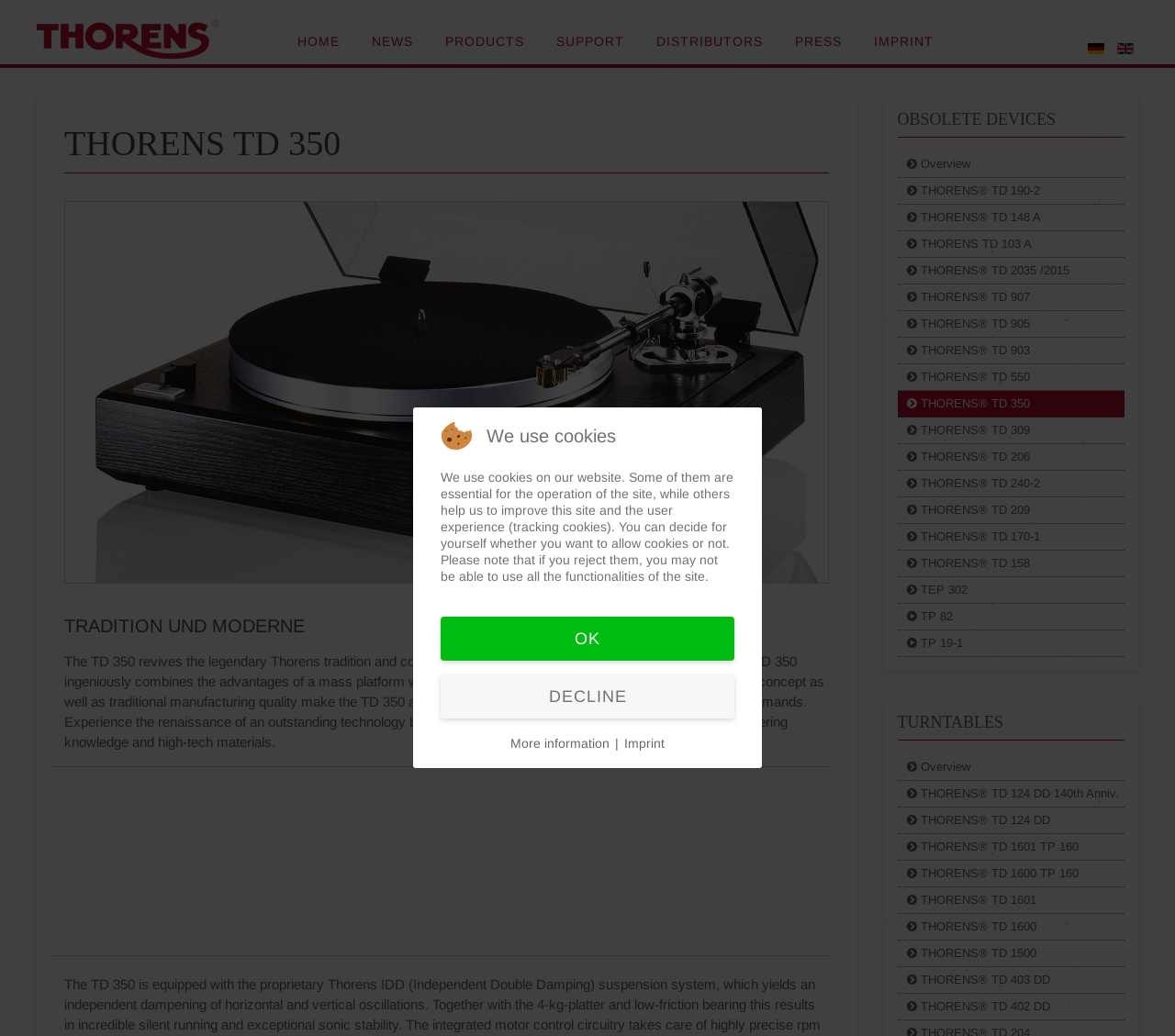What is the purpose of the 'COOKIE' section at the bottom of the webpage? Based on the screenshot, please respond with a single word or phrase.

To inform users about cookie usage